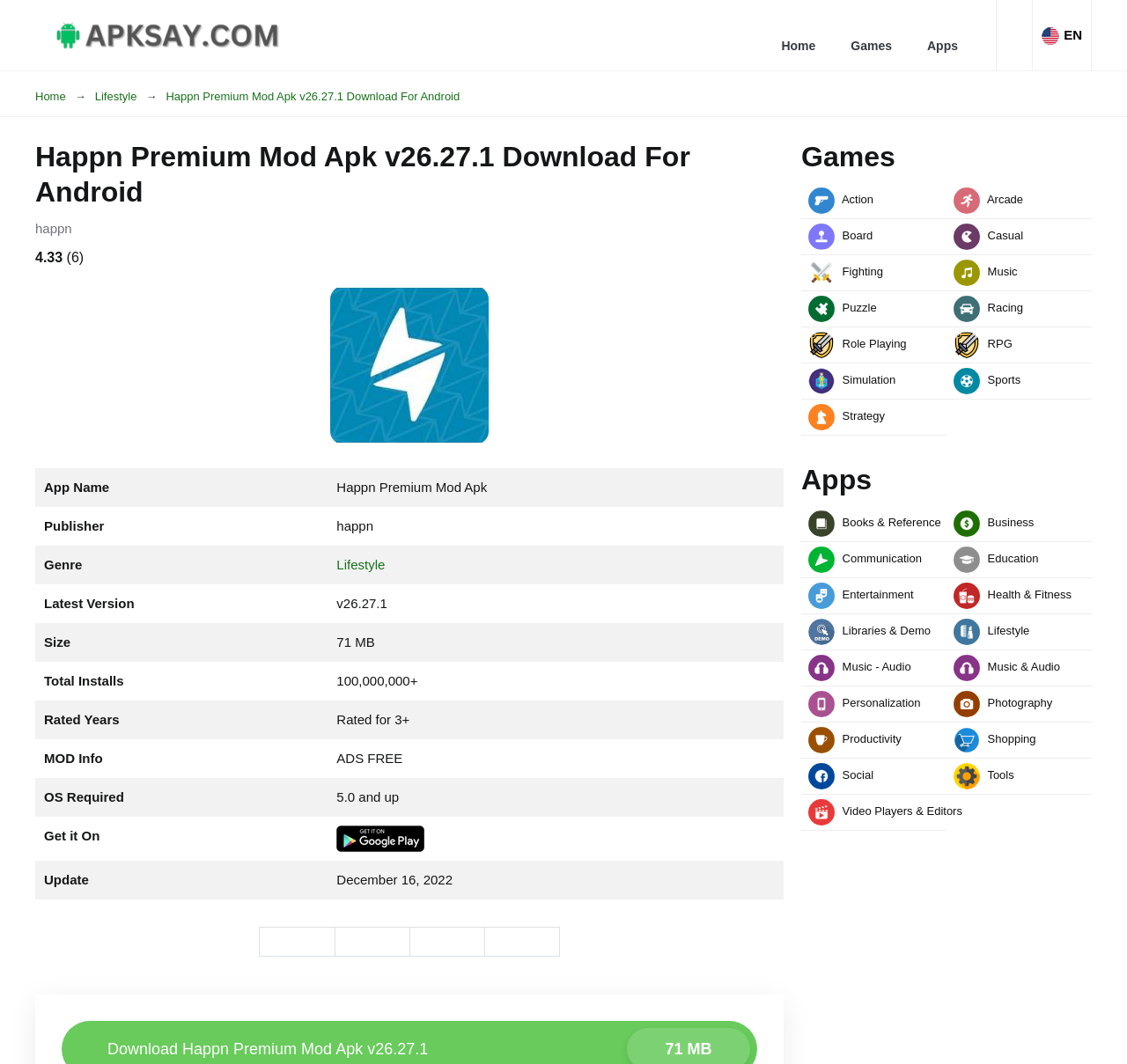Please locate the bounding box coordinates of the element's region that needs to be clicked to follow the instruction: "Share on Facebook". The bounding box coordinates should be provided as four float numbers between 0 and 1, i.e., [left, top, right, bottom].

[0.23, 0.872, 0.297, 0.898]